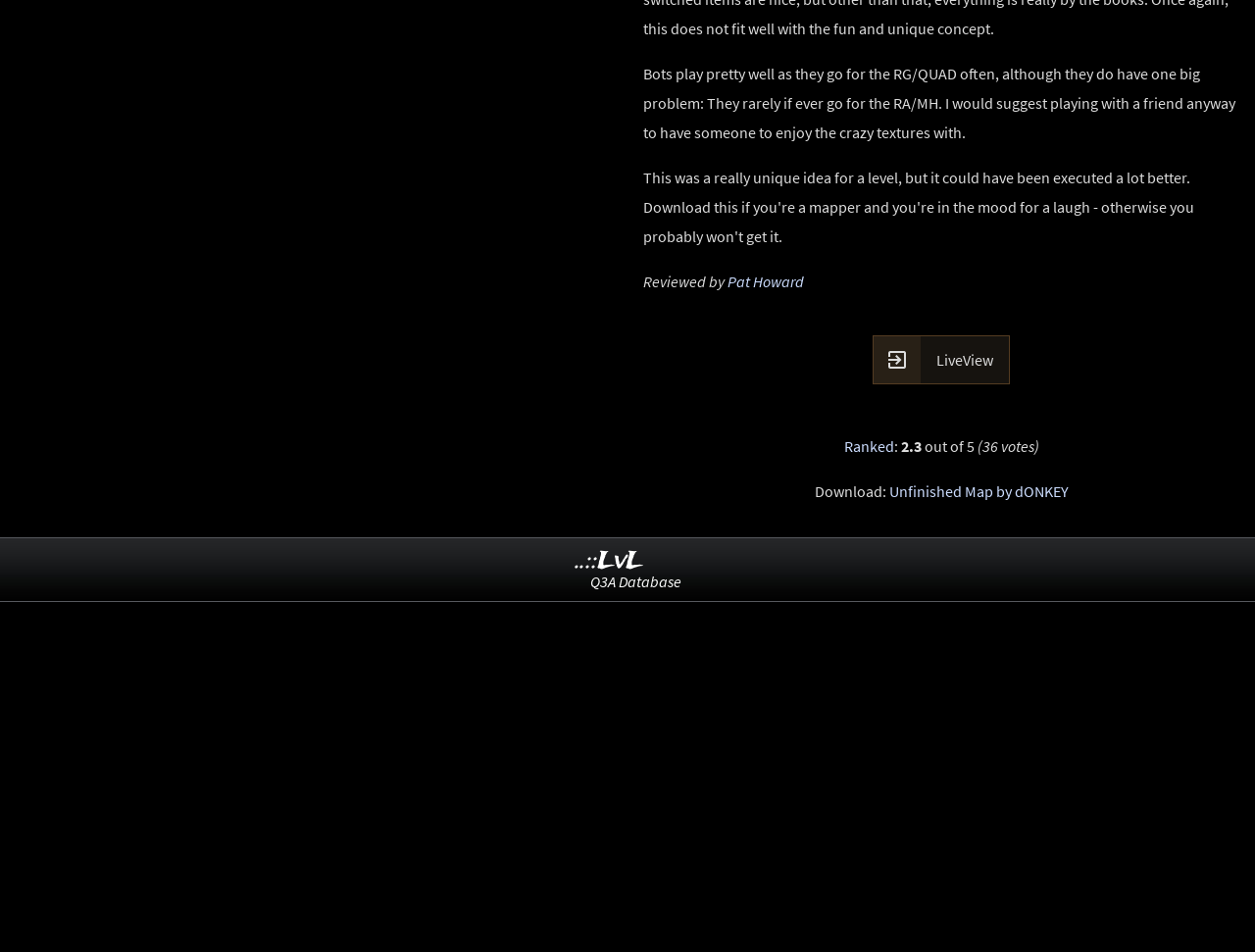Answer the question below with a single word or a brief phrase: 
What is the name of the map?

Unfinished Map